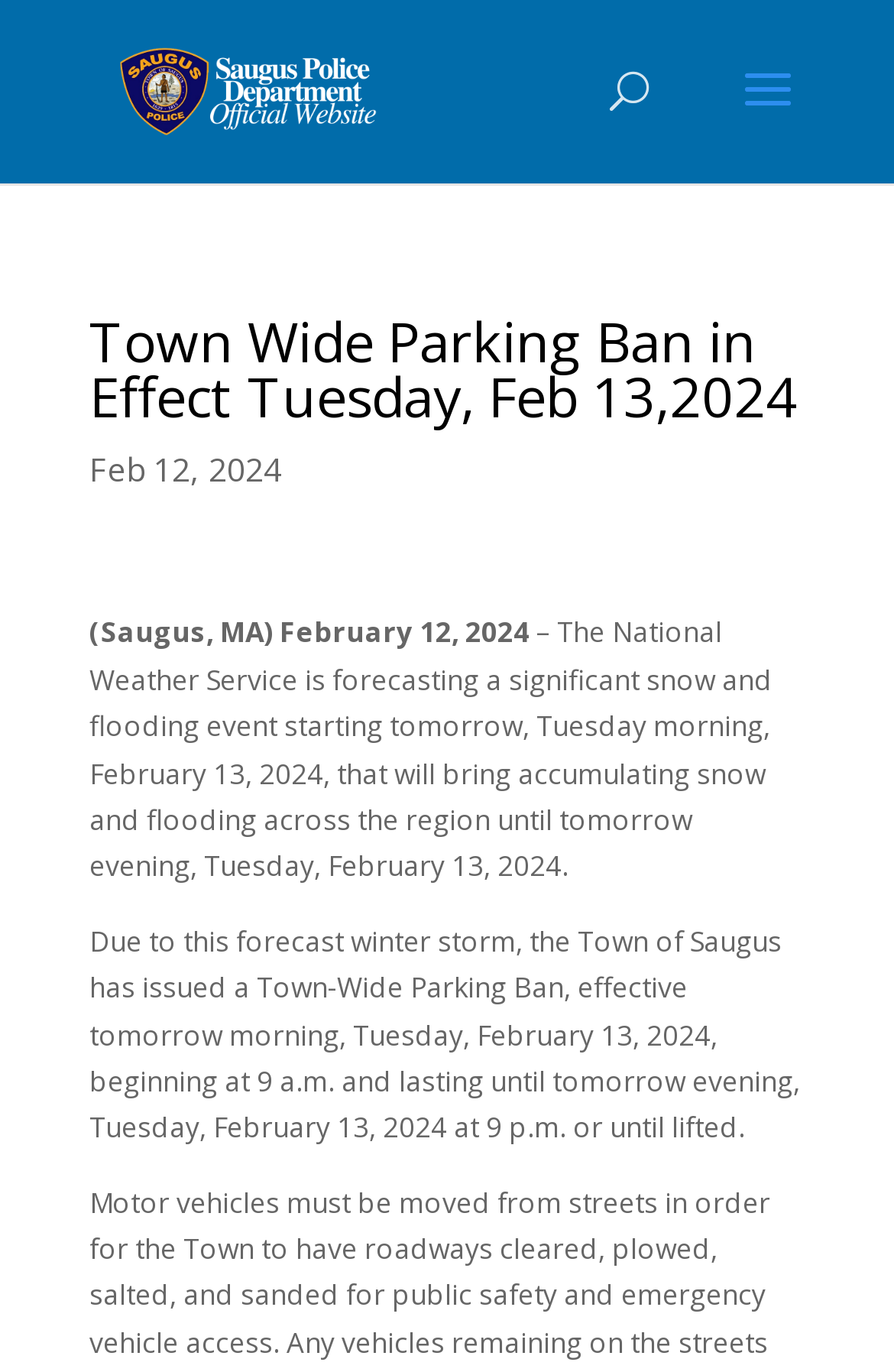Identify the bounding box coordinates for the UI element described by the following text: "aria-label="Gary Lichtenstein Editions Instagram"". Provide the coordinates as four float numbers between 0 and 1, in the format [left, top, right, bottom].

None